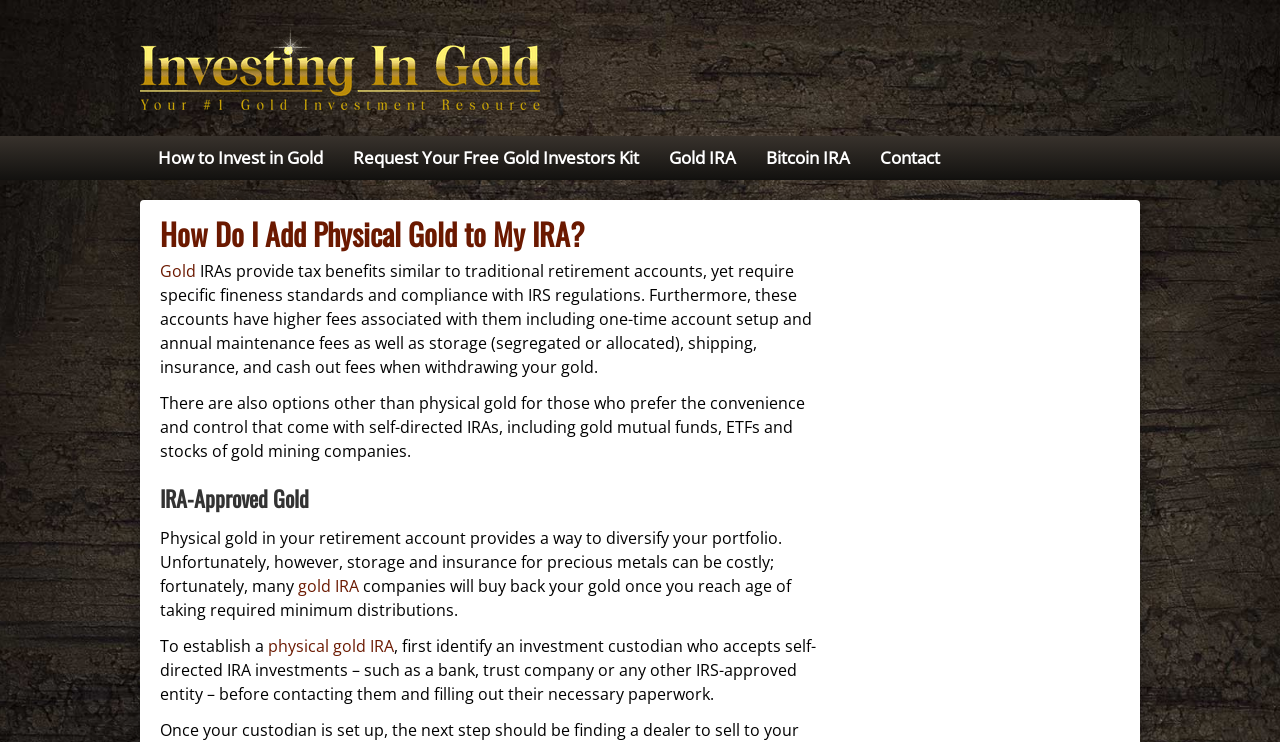Describe the webpage meticulously, covering all significant aspects.

The webpage is about investing in gold, specifically providing resources and information on how to add physical gold to an Individual Retirement Account (IRA). 

At the top left of the page, there is a logo image of "Investingin.gold" accompanied by a link to the website. Next to it, there are four links: "How to Invest in Gold", "Request Your Free Gold Investors Kit", "Gold IRA", and "Bitcoin IRA", followed by a "Contact" link. 

Below these links, there is a heading "How Do I Add Physical Gold to My IRA?" which is followed by a link to "Gold" and two paragraphs of text. The first paragraph explains the benefits and fees associated with IRAs, while the second paragraph discusses alternative options to physical gold, such as gold mutual funds, ETFs, and stocks of gold mining companies.

Further down, there is another heading "IRA-Approved Gold" followed by a paragraph of text discussing the benefits of physical gold in a retirement account and the costs associated with storage and insurance. This paragraph includes a link to "gold IRA". 

The webpage continues with more text, explaining the process of establishing a physical gold IRA, including identifying an investment custodian and filling out necessary paperwork. There is also a link to "physical gold IRA" within this text.